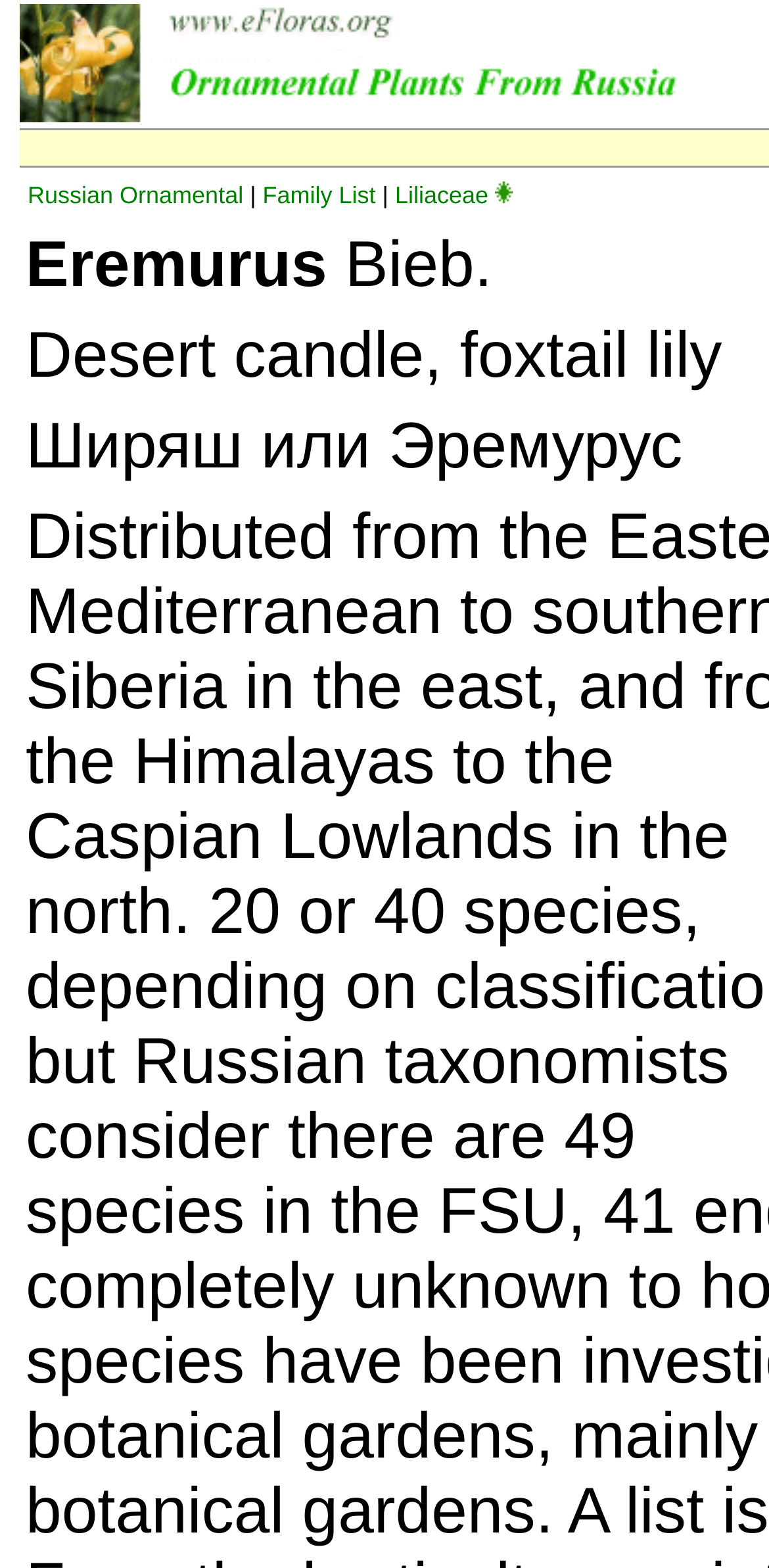What is the genus of the plant?
Refer to the image and provide a thorough answer to the question.

The genus of the plant can be found in the static text element 'Eremurus' located at the top of the webpage, which is a prominent element in the layout.